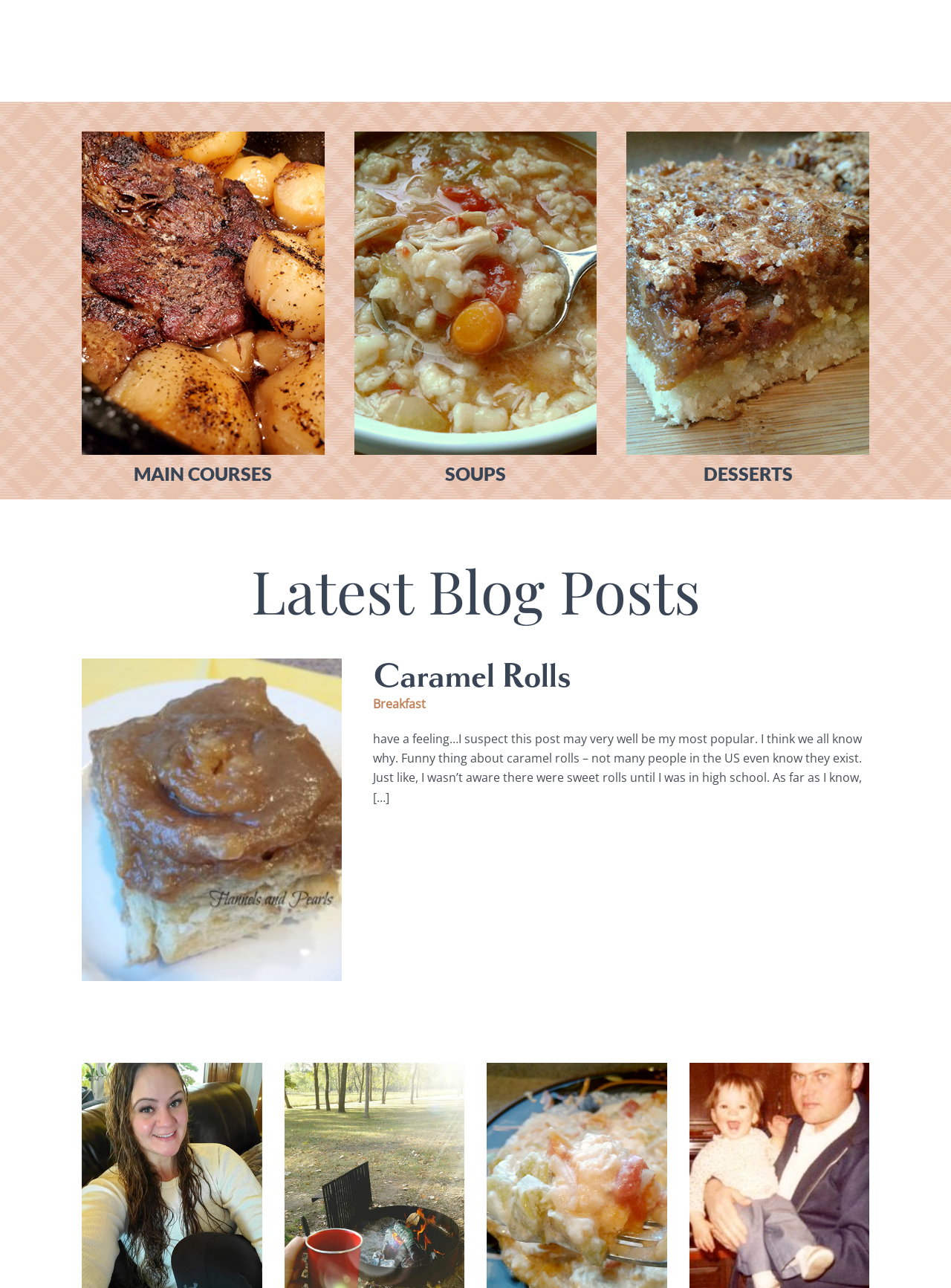Identify the main title of the webpage and generate its text content.

Let's Gather Together